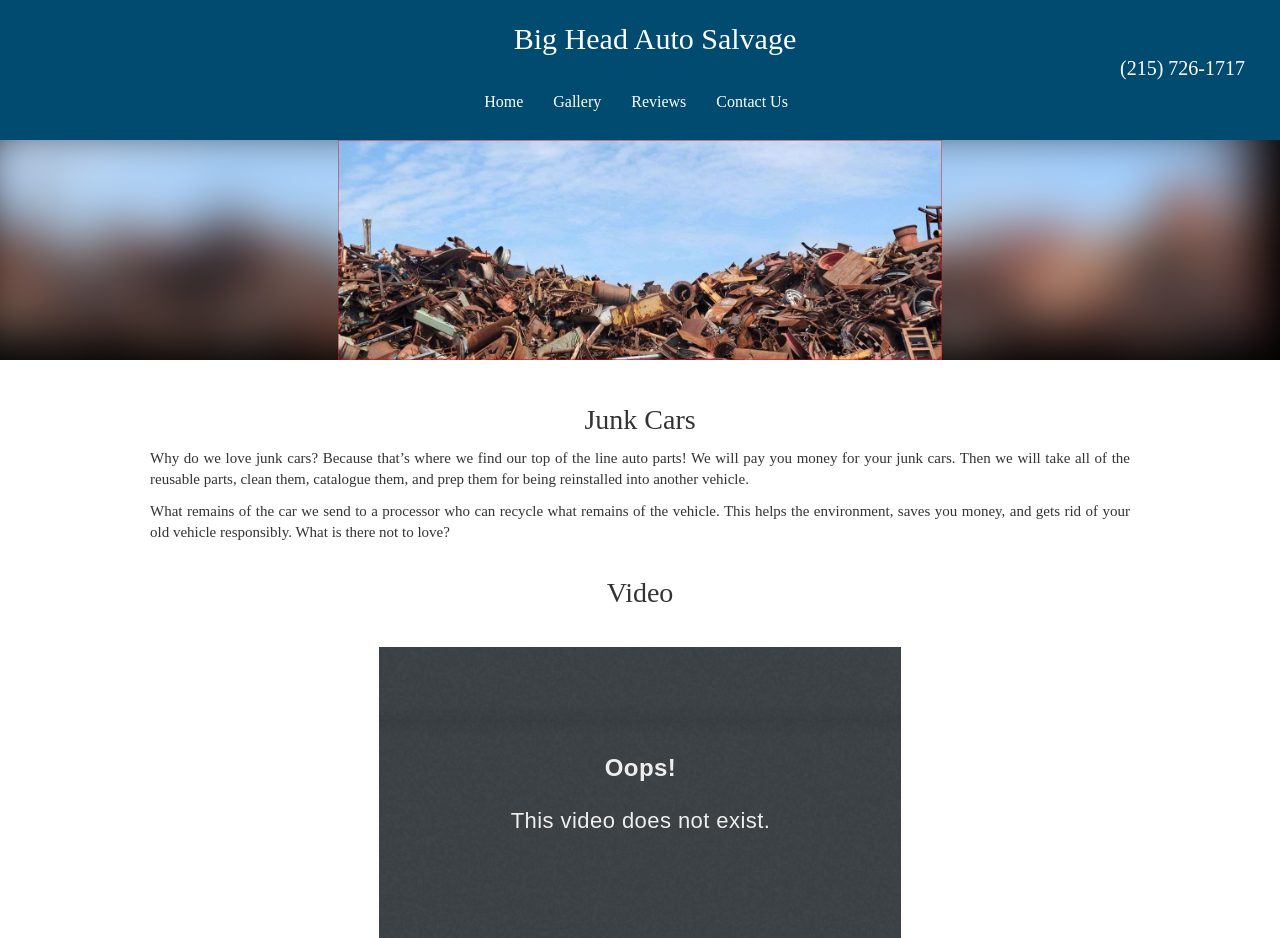What is the purpose of Big Head Auto Salvage?
Please respond to the question with a detailed and thorough explanation.

After reading the text on the webpage, I understand that Big Head Auto Salvage buys junk cars, takes out reusable parts, and recycles the remaining vehicle, which helps the environment and saves money.